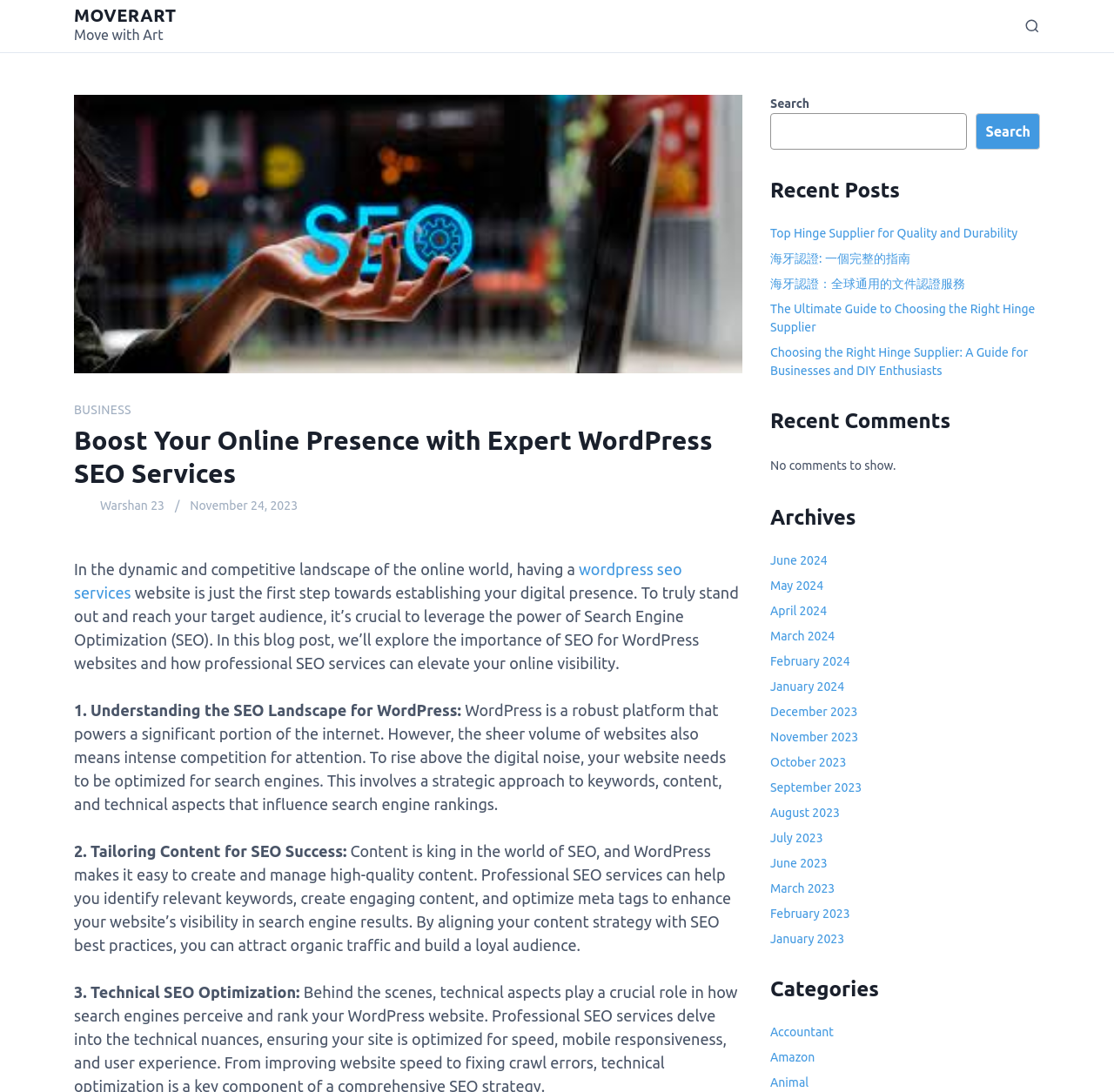Please identify the bounding box coordinates of the element I need to click to follow this instruction: "Search for something".

[0.91, 0.01, 0.934, 0.037]